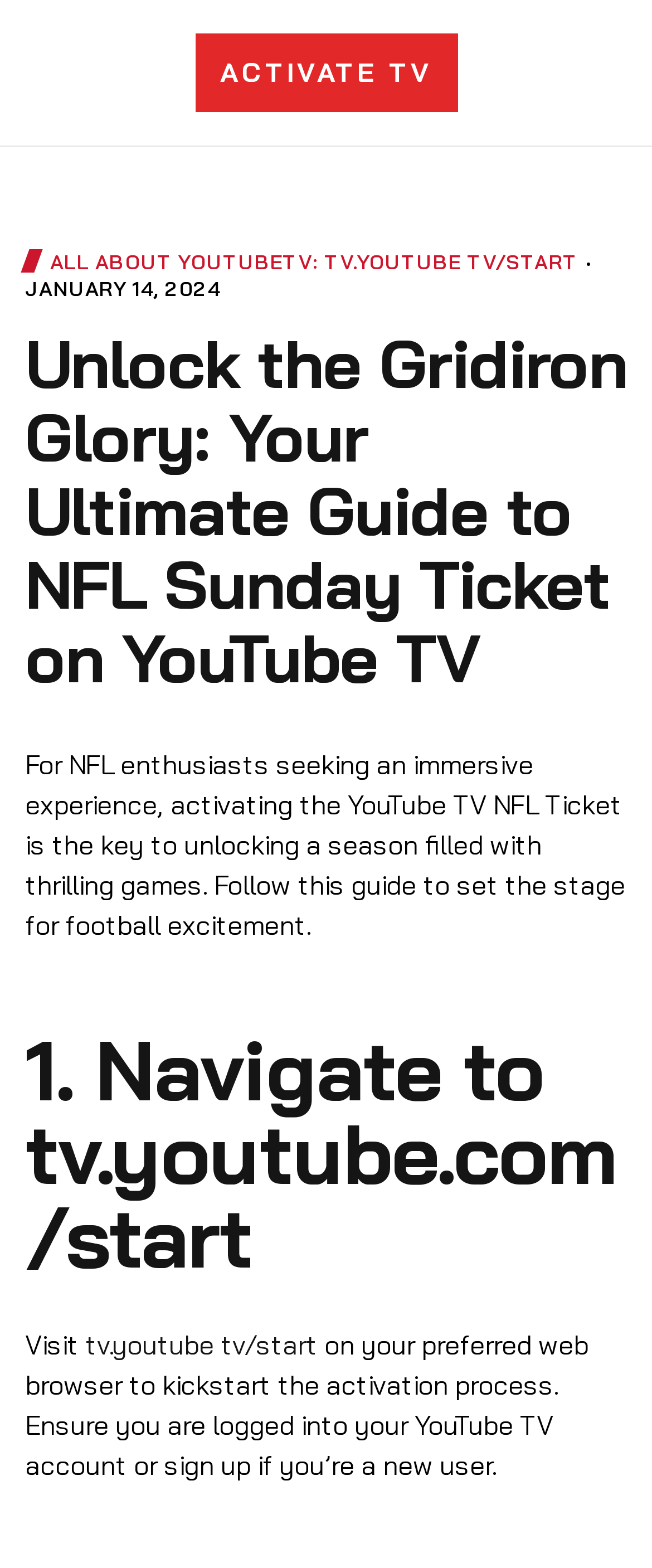Use one word or a short phrase to answer the question provided: 
What is the purpose of the YouTube TV NFL Ticket?

Unlocking a season of thrilling games